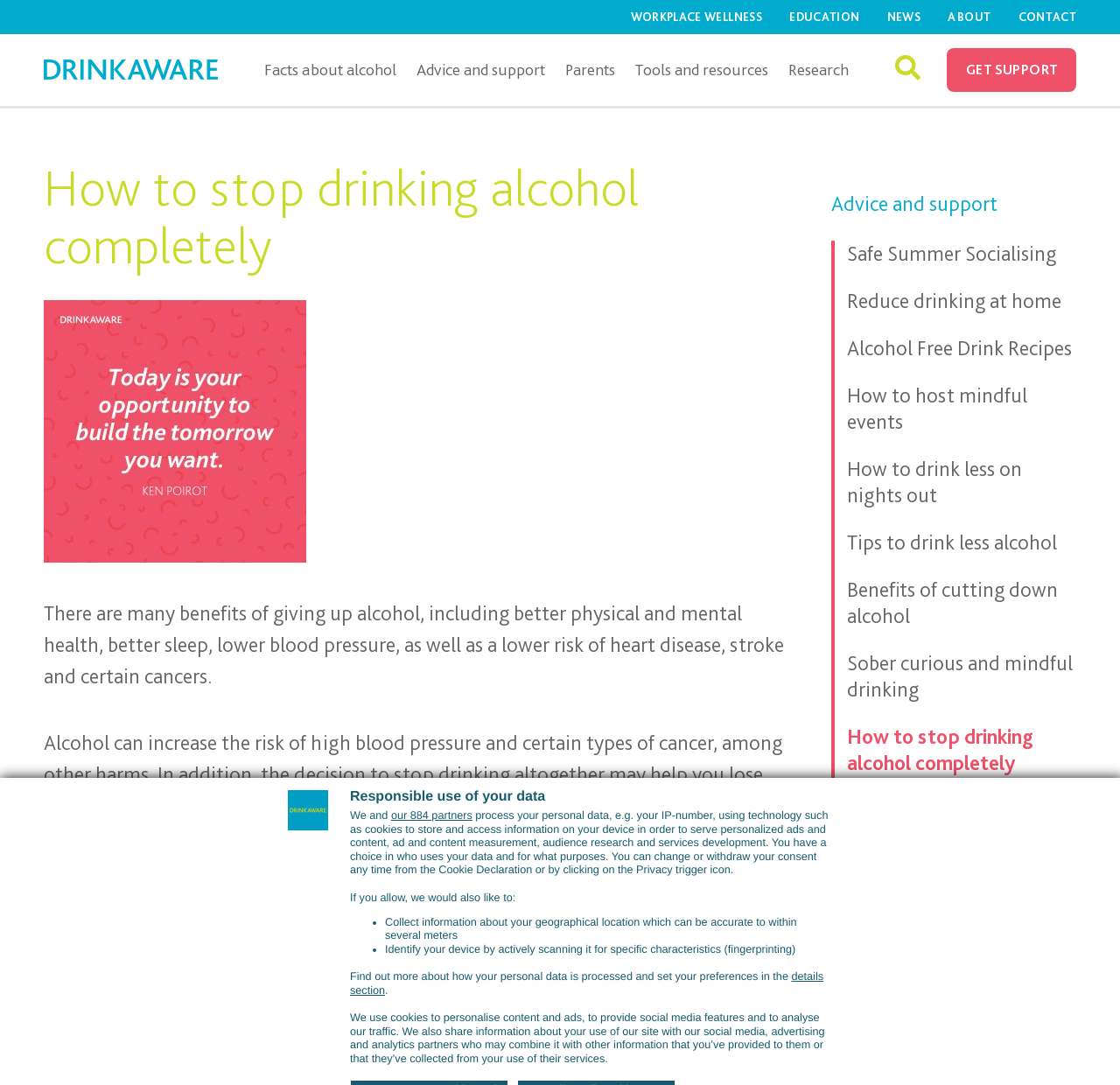Give a concise answer of one word or phrase to the question: 
What is the topic of the link 'How to host mindful events'?

Alcohol-free events